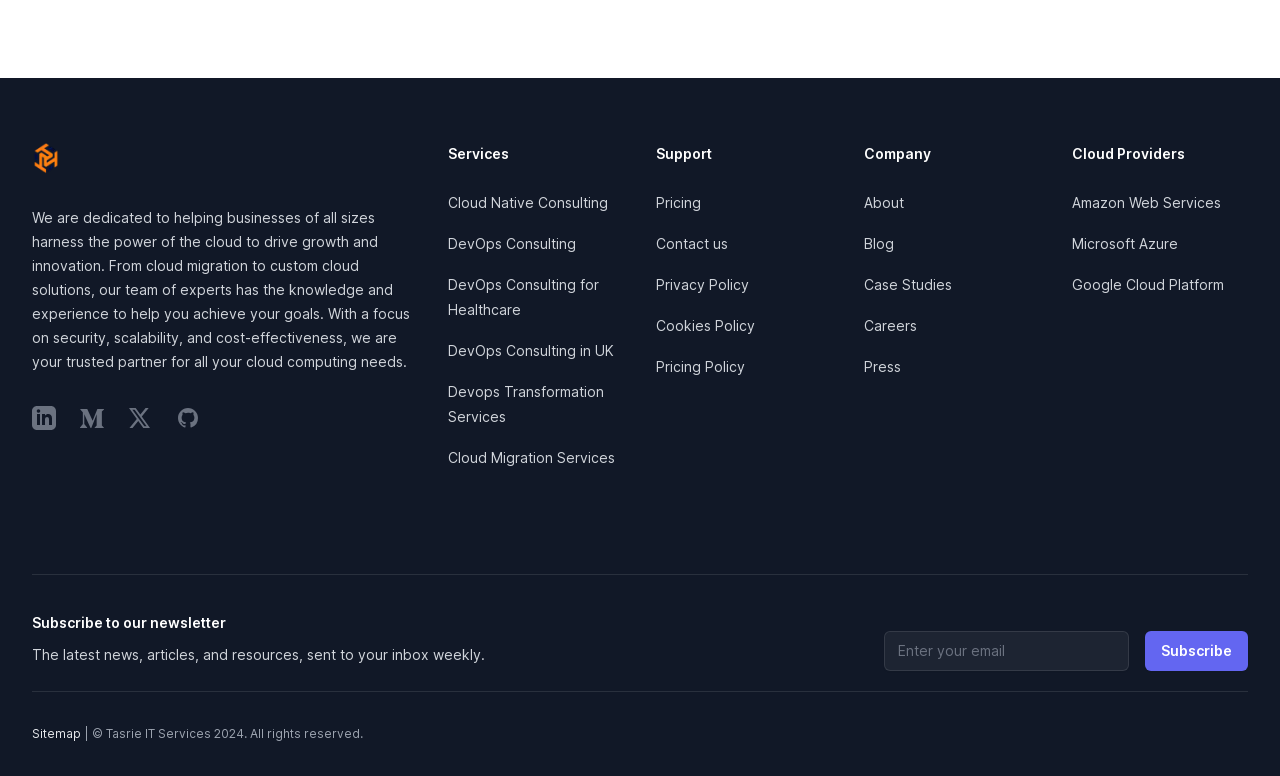Identify the bounding box coordinates of the section to be clicked to complete the task described by the following instruction: "Check the pricing". The coordinates should be four float numbers between 0 and 1, formatted as [left, top, right, bottom].

[0.512, 0.25, 0.548, 0.272]